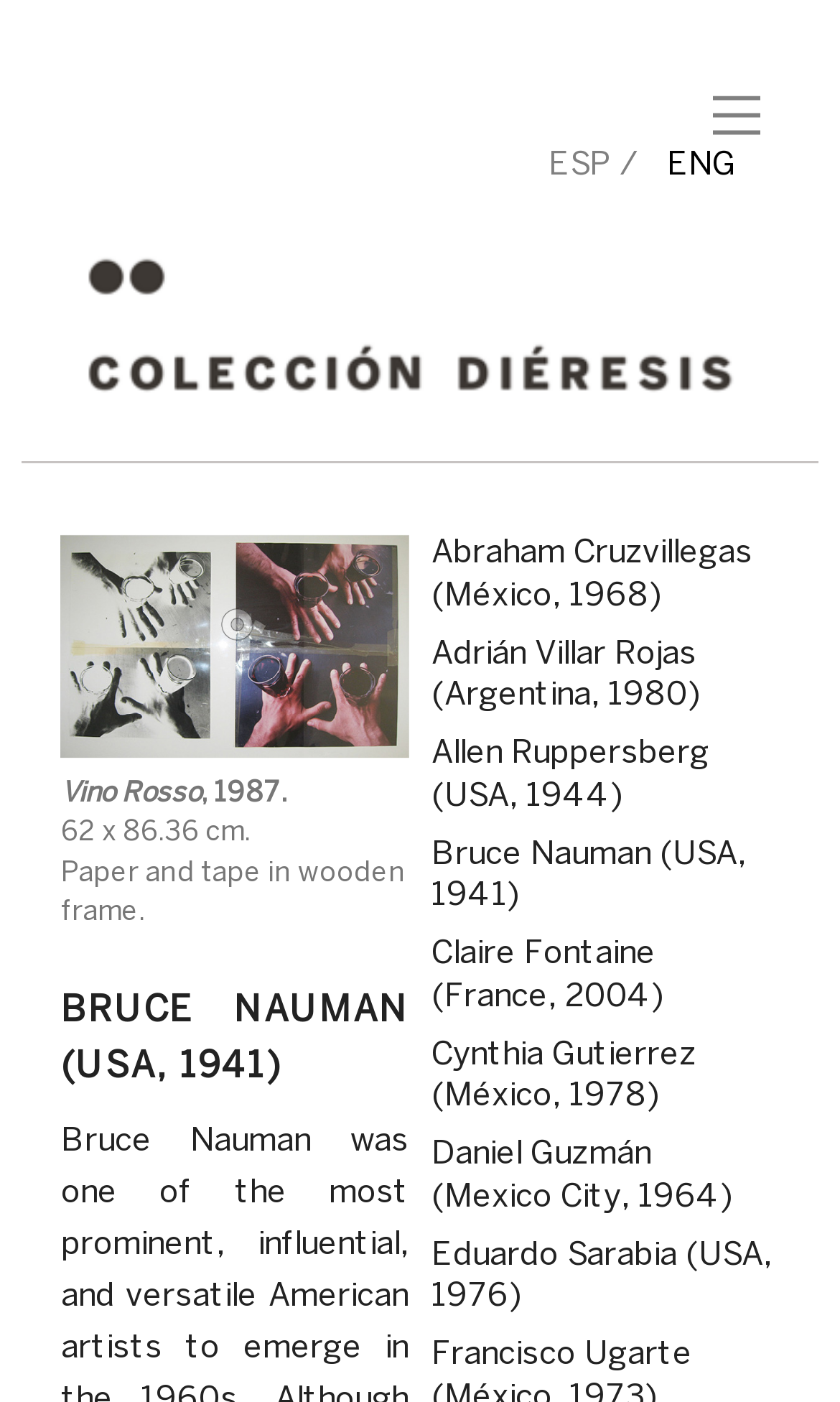Predict the bounding box of the UI element based on this description: "Bruce Nauman (USA, 1941)".

[0.514, 0.596, 0.927, 0.656]